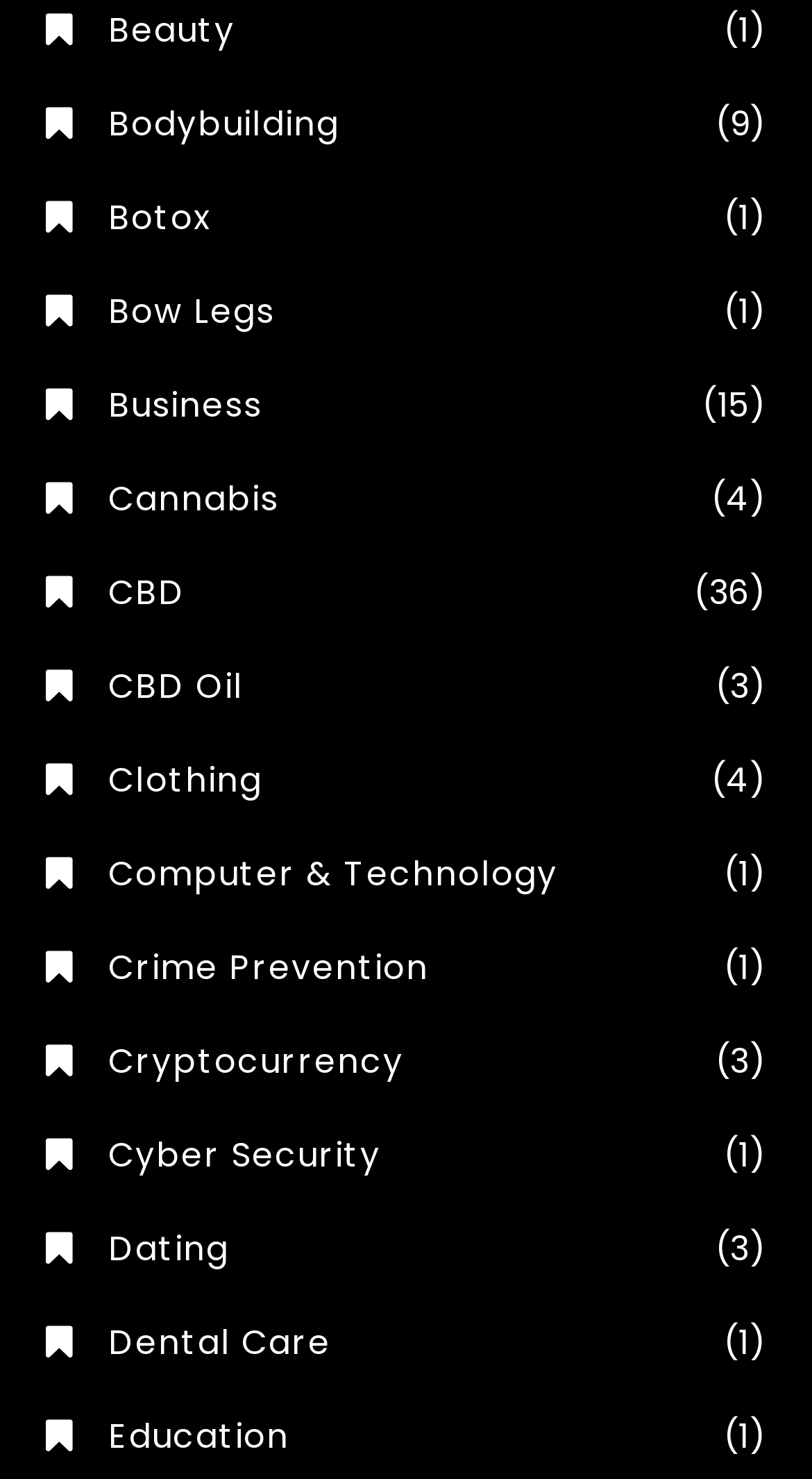Respond to the following query with just one word or a short phrase: 
How many subcategories are under 'Business'?

15